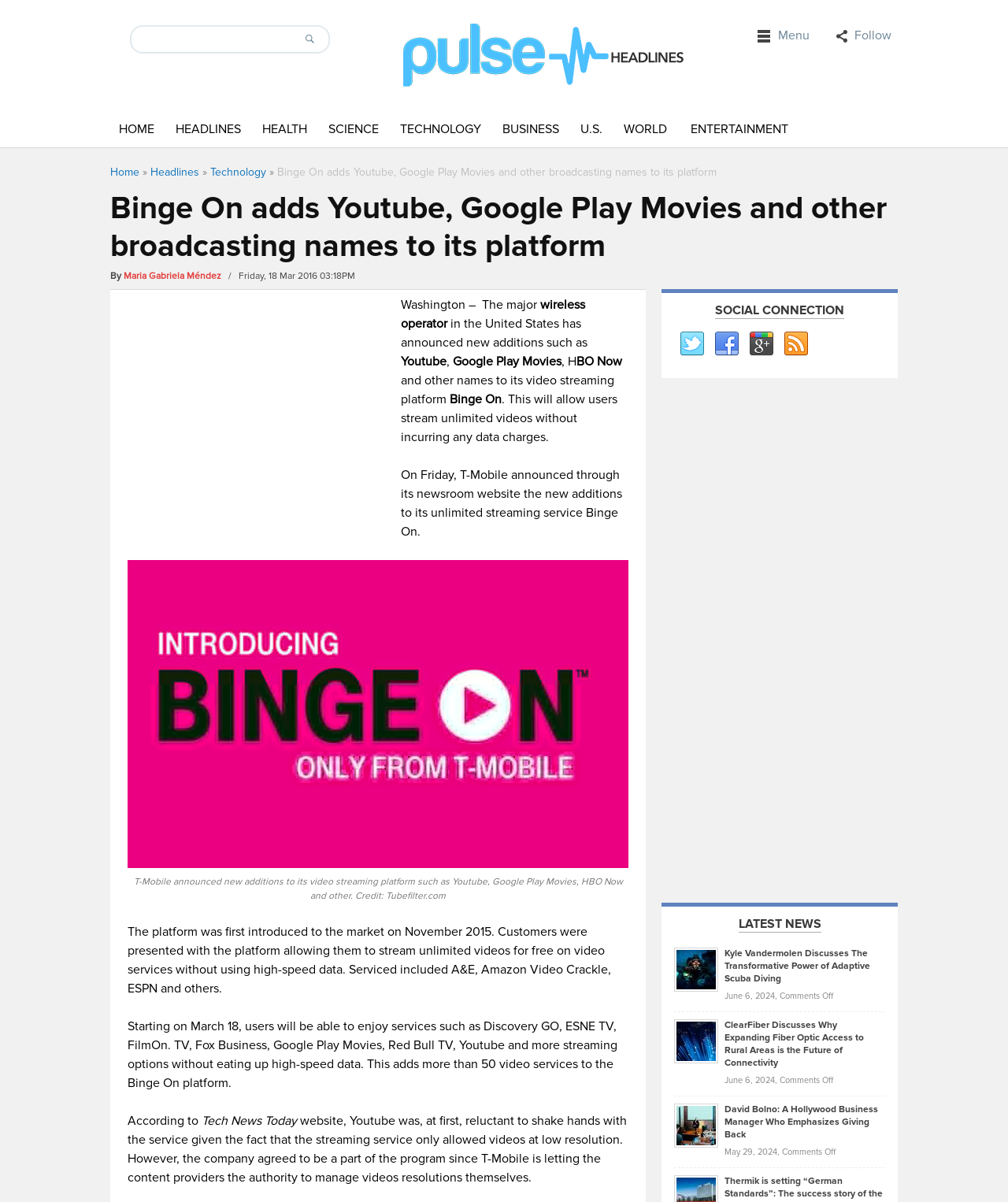Kindly determine the bounding box coordinates of the area that needs to be clicked to fulfill this instruction: "Follow the website".

[0.829, 0.023, 0.884, 0.036]